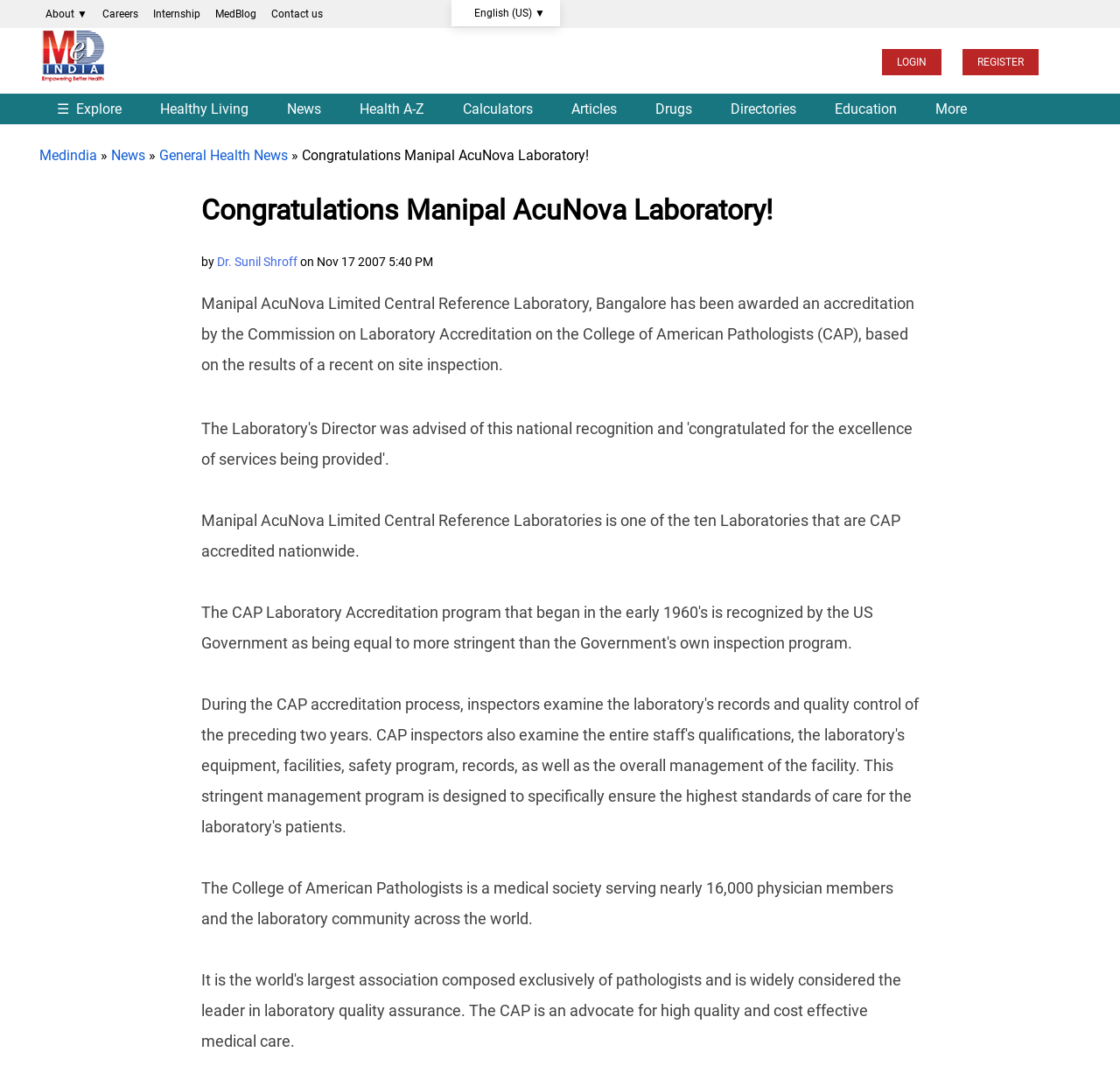Locate the bounding box coordinates of the element you need to click to accomplish the task described by this instruction: "Login to the website".

[0.787, 0.046, 0.84, 0.071]